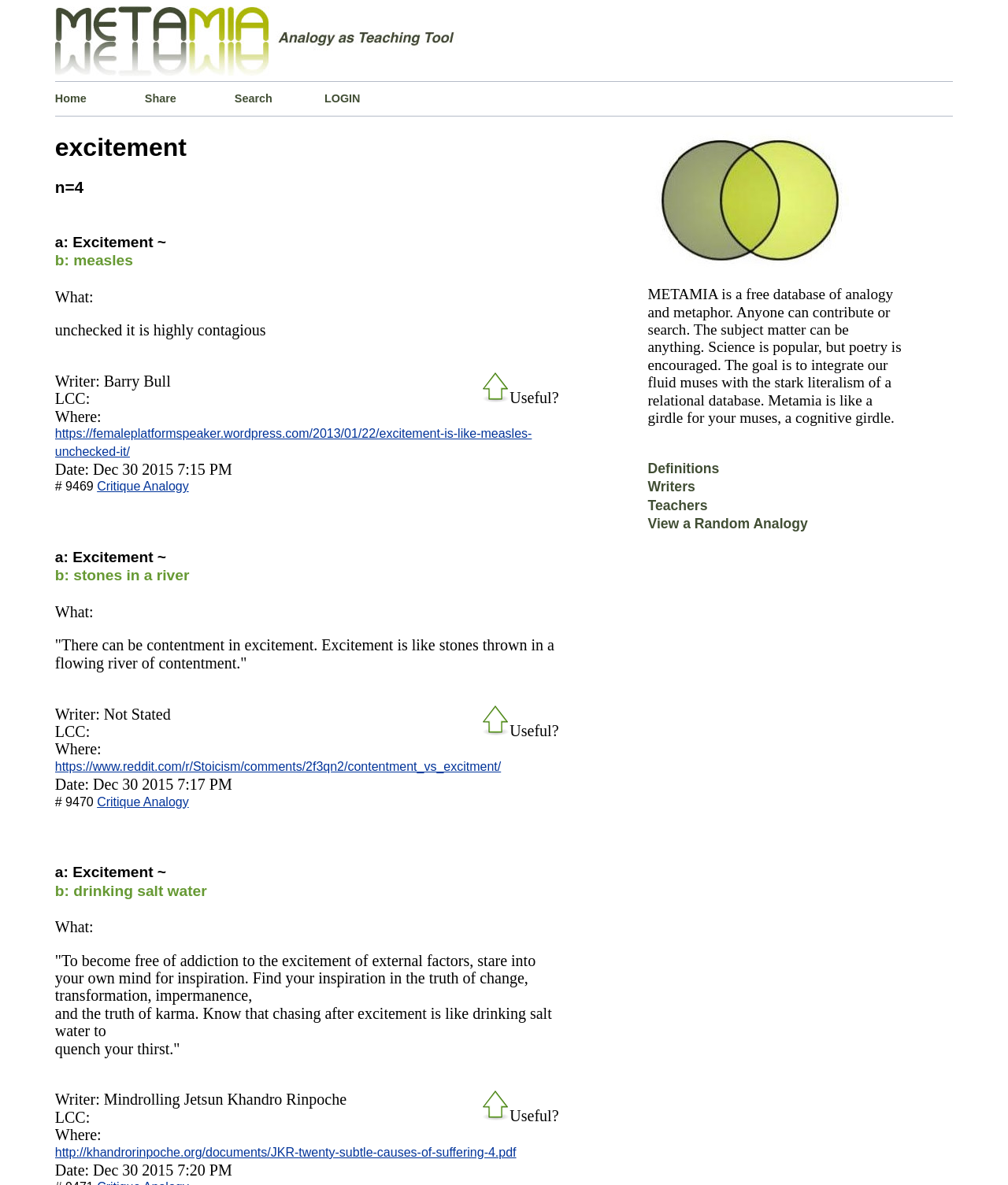Indicate the bounding box coordinates of the element that needs to be clicked to satisfy the following instruction: "Search for analogies". The coordinates should be four float numbers between 0 and 1, i.e., [left, top, right, bottom].

[0.233, 0.069, 0.322, 0.098]